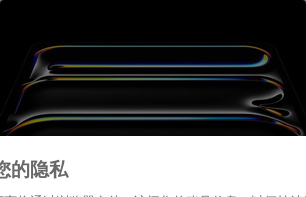What is the purpose of utilizing browser storage?
Answer the question with a single word or phrase derived from the image.

Delivering personalized content and ads